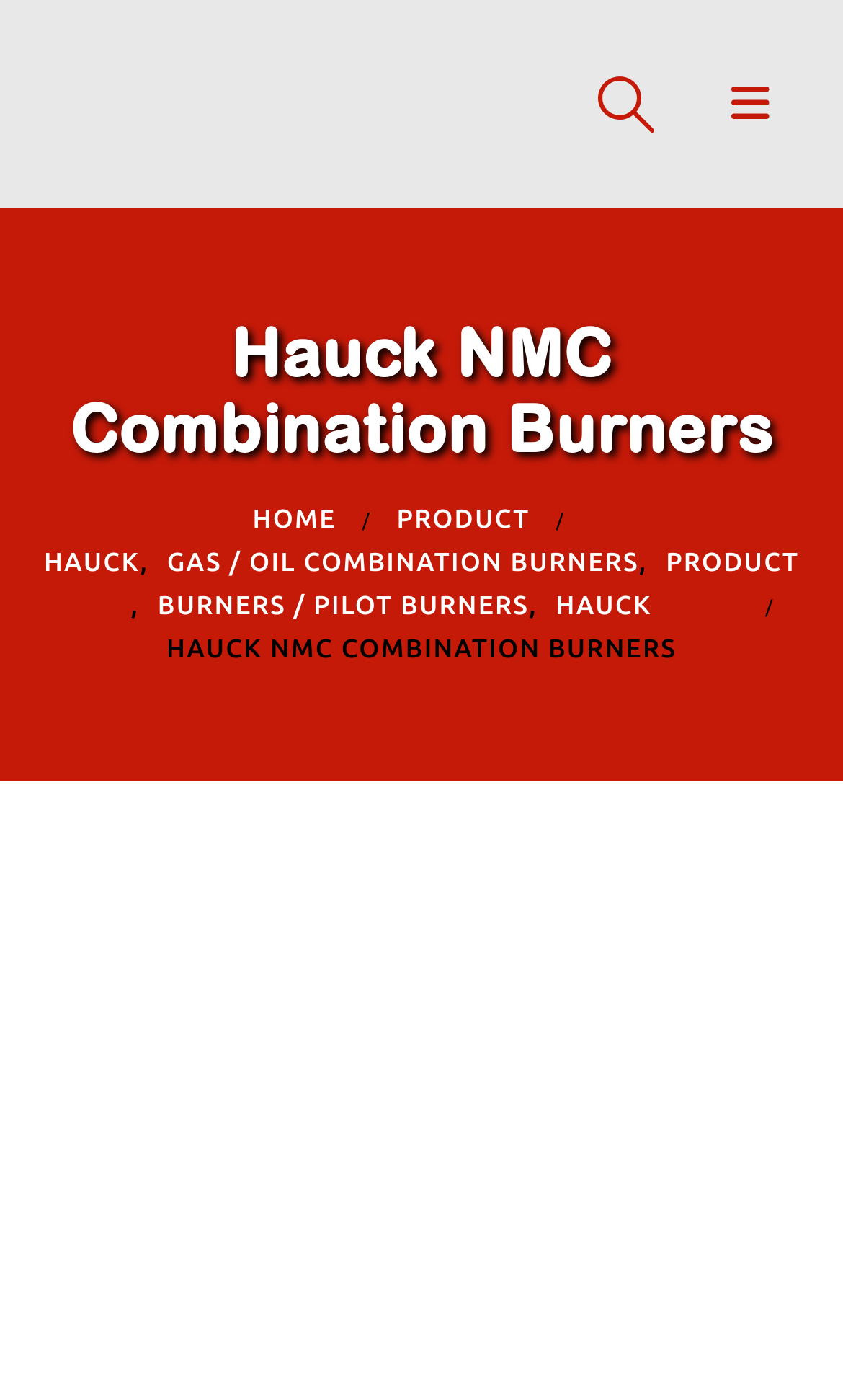Illustrate the webpage thoroughly, mentioning all important details.

The webpage is about Hauck NMC Combination Burners, specifically designed for general purpose, long life, and low maintenance applications. At the top left corner, there is a logo of Jati Combustion System Sdn Bhd, which is also a clickable link. 

On the top right corner, there are three links: 'Search Toggle', 'Mobile Menu', and a navigation menu with links to 'HOME', 'PRODUCT', and other subcategories like 'HAUCK' and 'GAS / OIL COMBINATION BURNERS'. 

The main heading 'Hauck NMC Combination Burners' is prominently displayed in the middle of the top section. 

Below the navigation menu, there is a section with links to 'BURNERS / PILOT BURNERS' and 'HAUCK', separated by commas. 

The main content of the webpage starts with a heading 'HAUCK NMC COMBINATION BURNERS', which is located below the navigation menu.